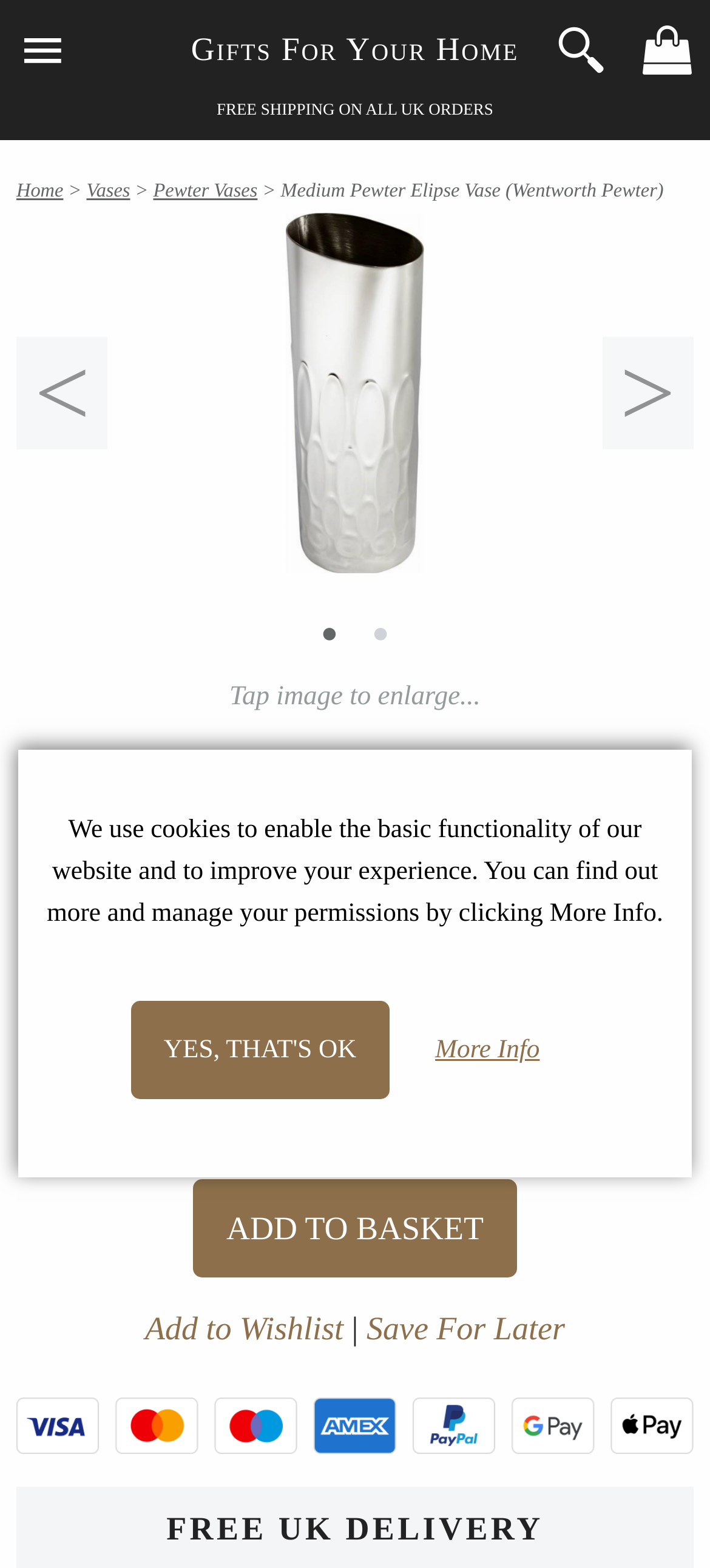What is the width of the vase?
Please ensure your answer is as detailed and informative as possible.

I found the answer by looking at the meta description which mentions the dimensions of the vase, including the width which is 80mm.